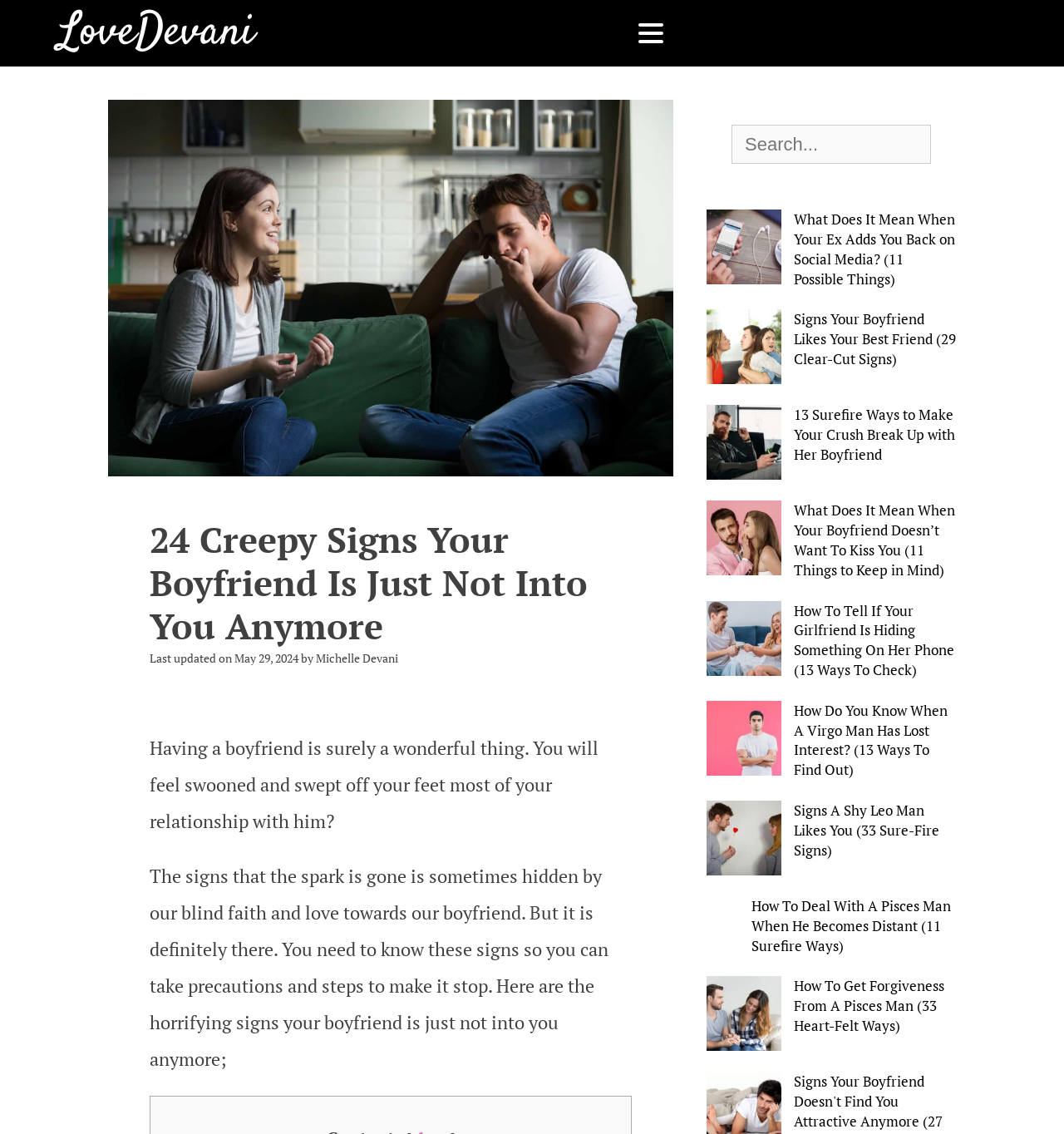Identify the main title of the webpage and generate its text content.

24 Creepy Signs Your Boyfriend Is Just Not Into You Anymore